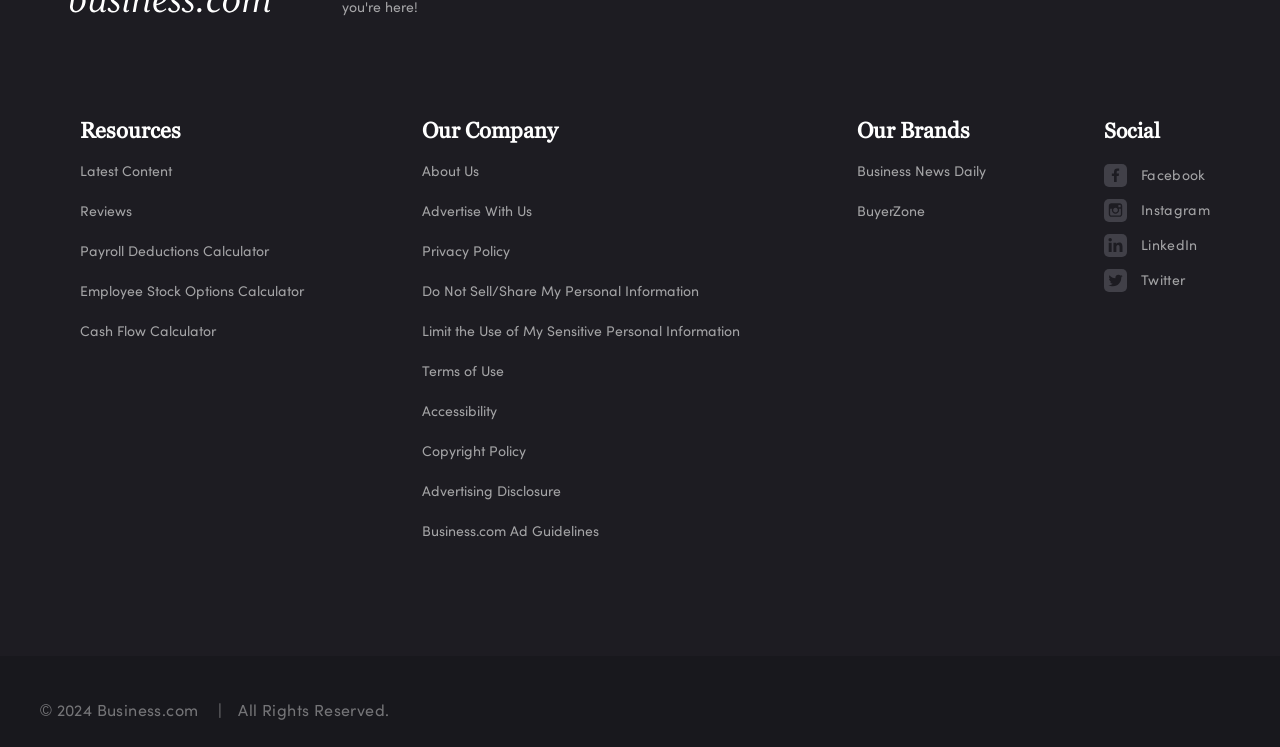What year is the copyright for?
Give a single word or phrase as your answer by examining the image.

2024